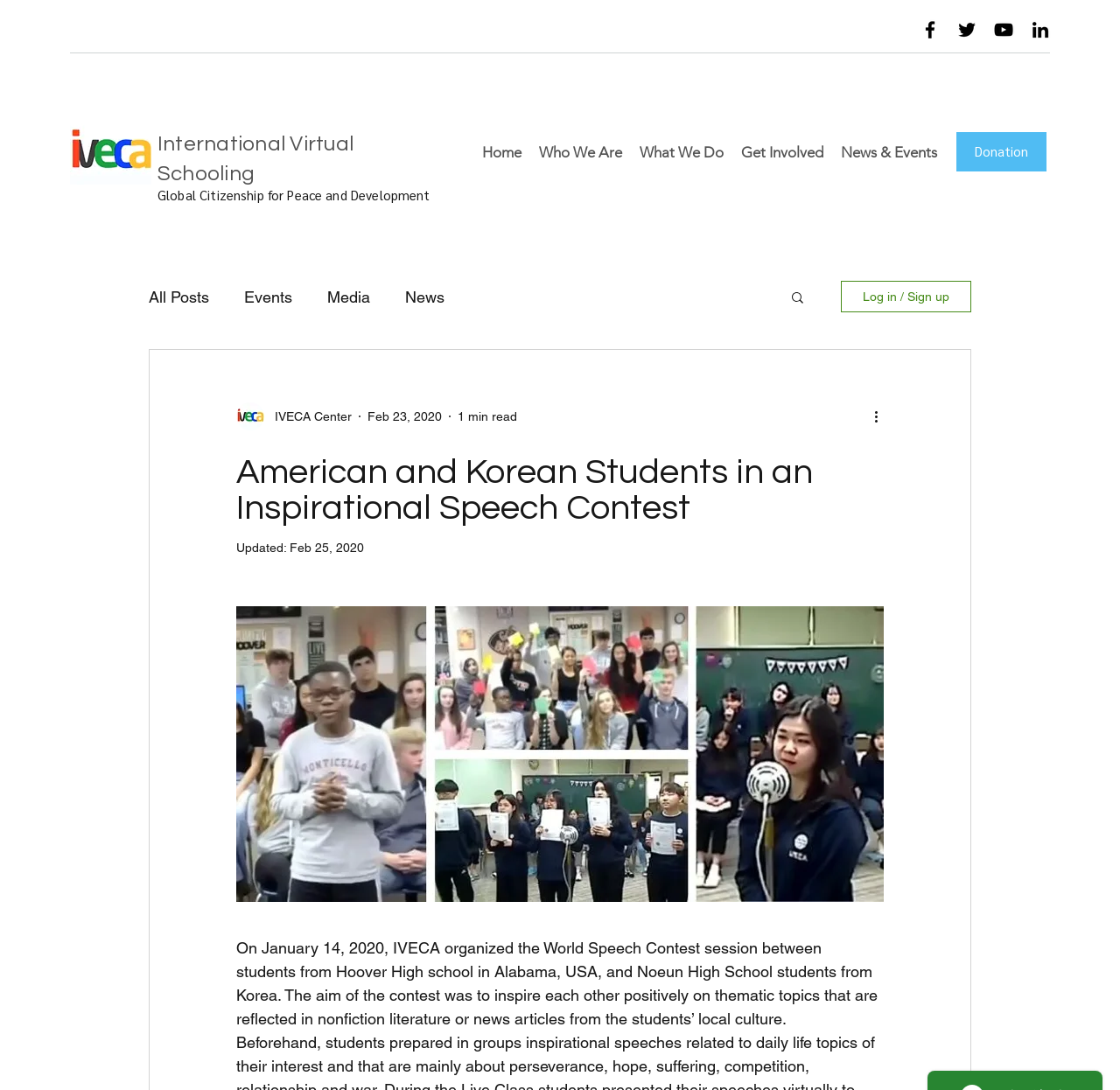Identify and provide the bounding box coordinates of the UI element described: "Get Involved". The coordinates should be formatted as [left, top, right, bottom], with each number being a float between 0 and 1.

[0.654, 0.128, 0.743, 0.152]